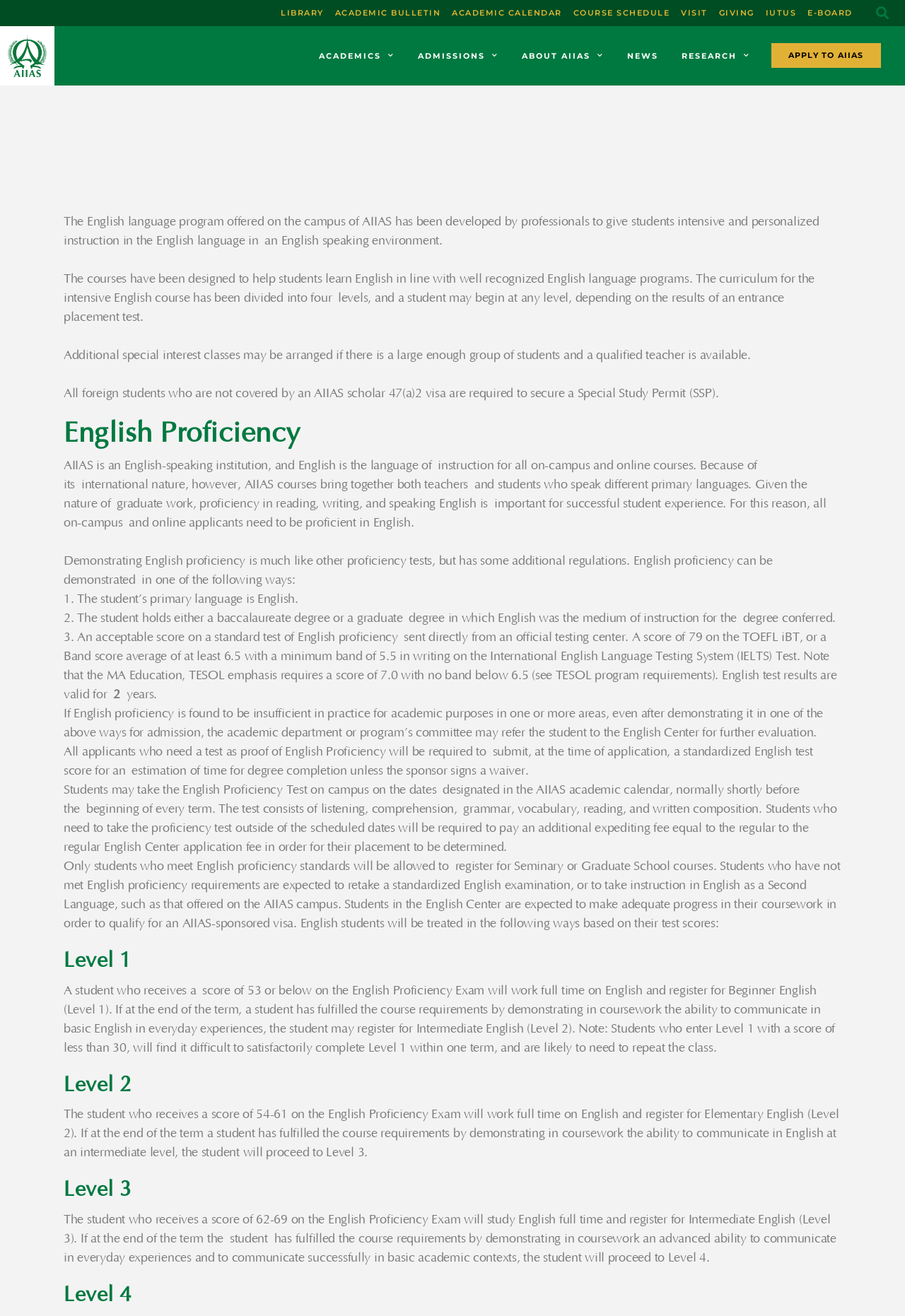Please locate the bounding box coordinates of the element that should be clicked to achieve the given instruction: "Search for something".

[0.95, 0.001, 1.0, 0.019]